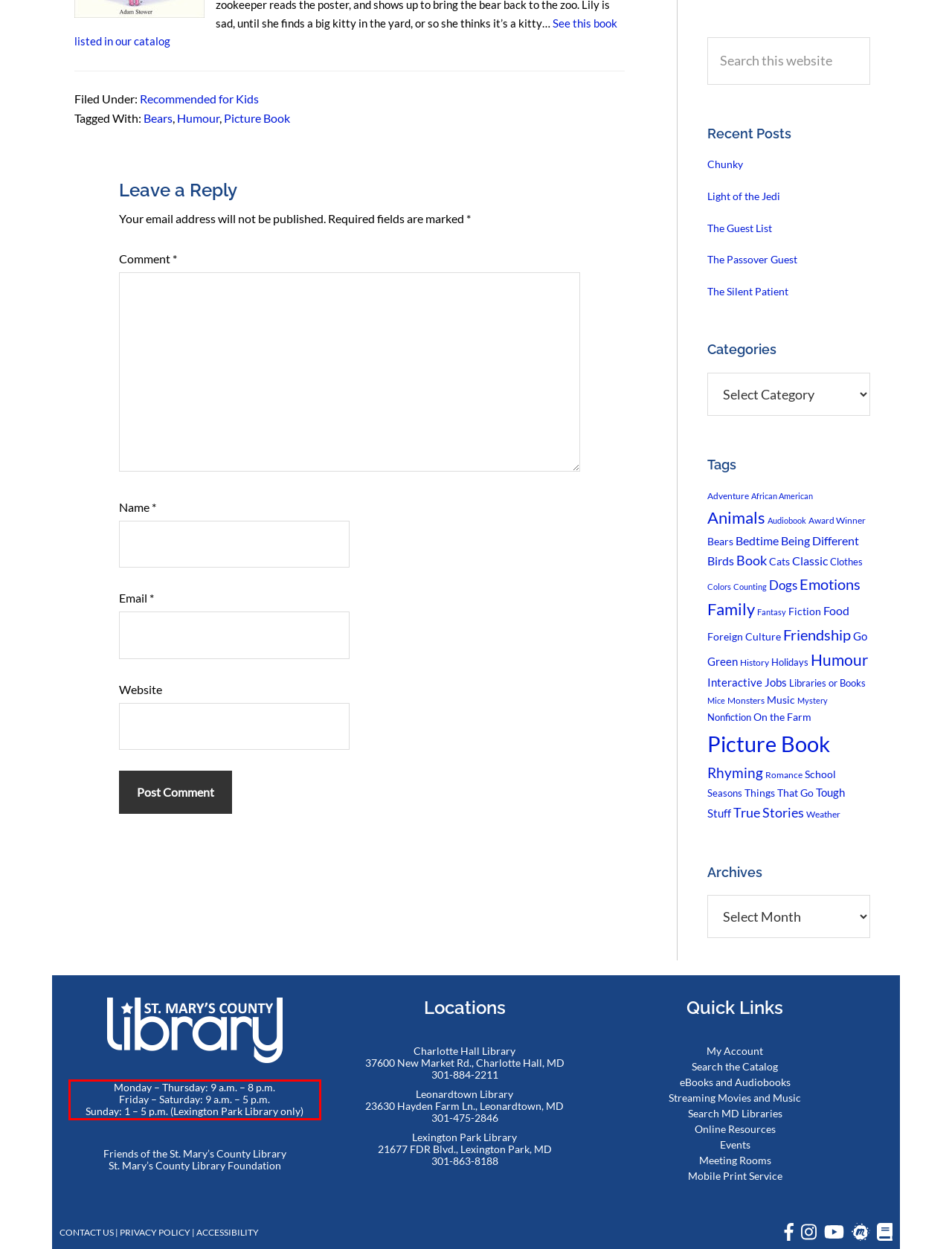Your task is to recognize and extract the text content from the UI element enclosed in the red bounding box on the webpage screenshot.

Monday – Thursday: 9 a.m. – 8 p.m. Friday – Saturday: 9 a.m. – 5 p.m. Sunday: 1 – 5 p.m. (Lexington Park Library only)